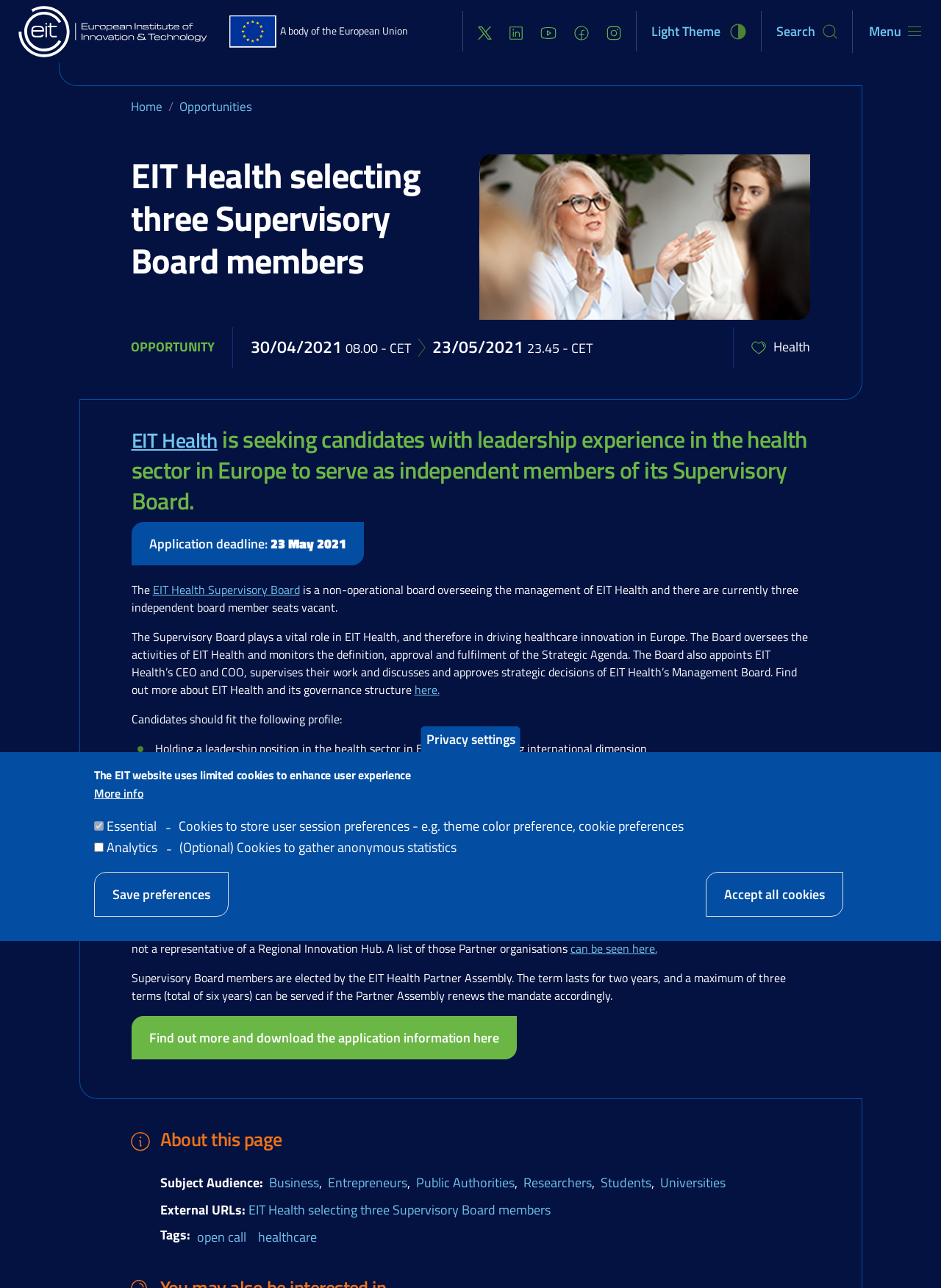What is the role of the Supervisory Board?
Answer the question with detailed information derived from the image.

The role of the Supervisory Board can be inferred from the webpage content, which states that 'The Board oversees the activities of EIT Health and monitors the definition, approval and fulfilment of the Strategic Agenda.' This implies that the Supervisory Board is responsible for overseeing EIT Health's management.